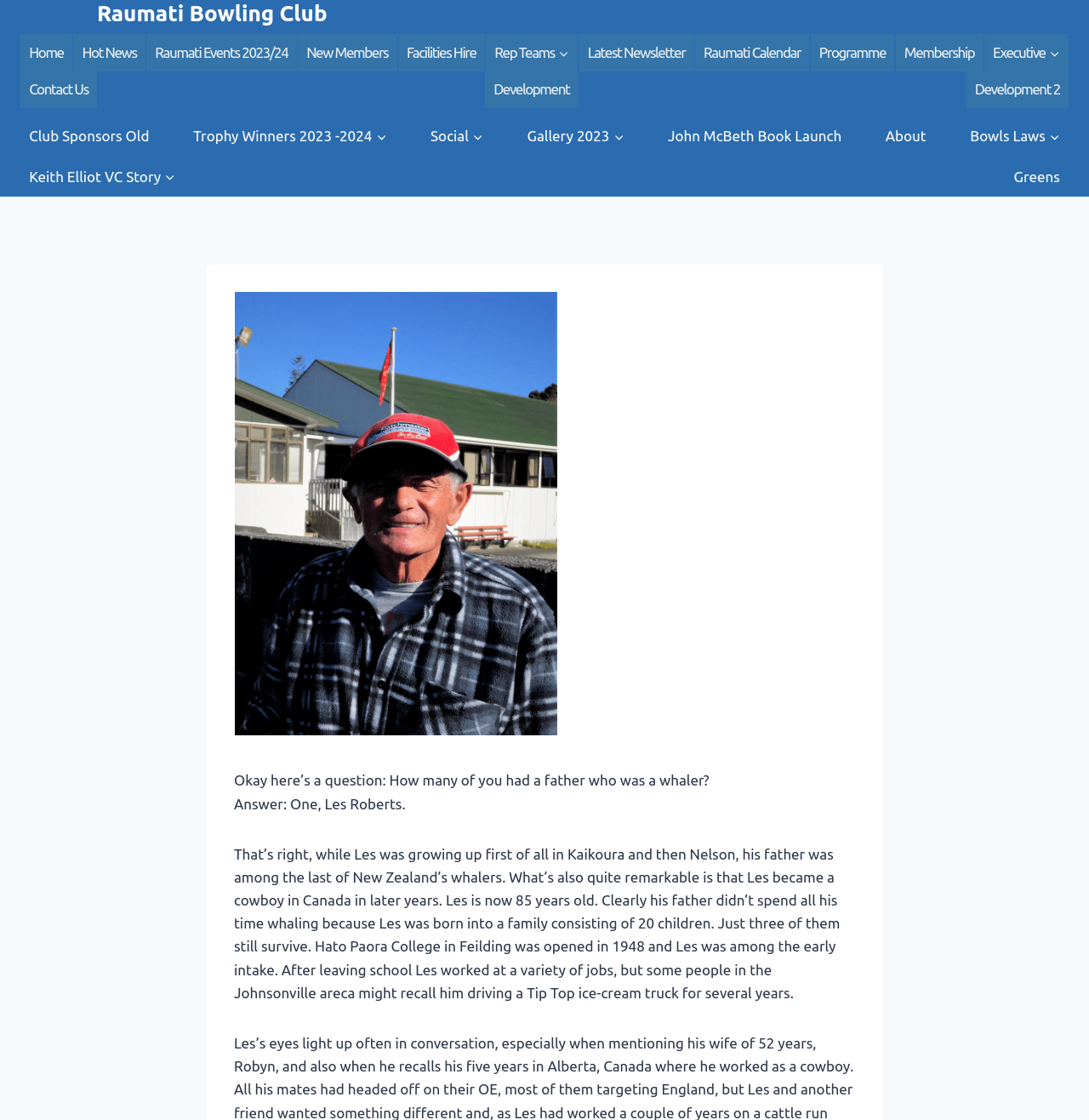With reference to the image, please provide a detailed answer to the following question: What was Les Roberts' job in Canada?

The answer can be found in the text on the webpage, which states 'What’s also quite remarkable is that Les became a cowboy in Canada in later years.' This directly mentions Les Roberts' job in Canada.